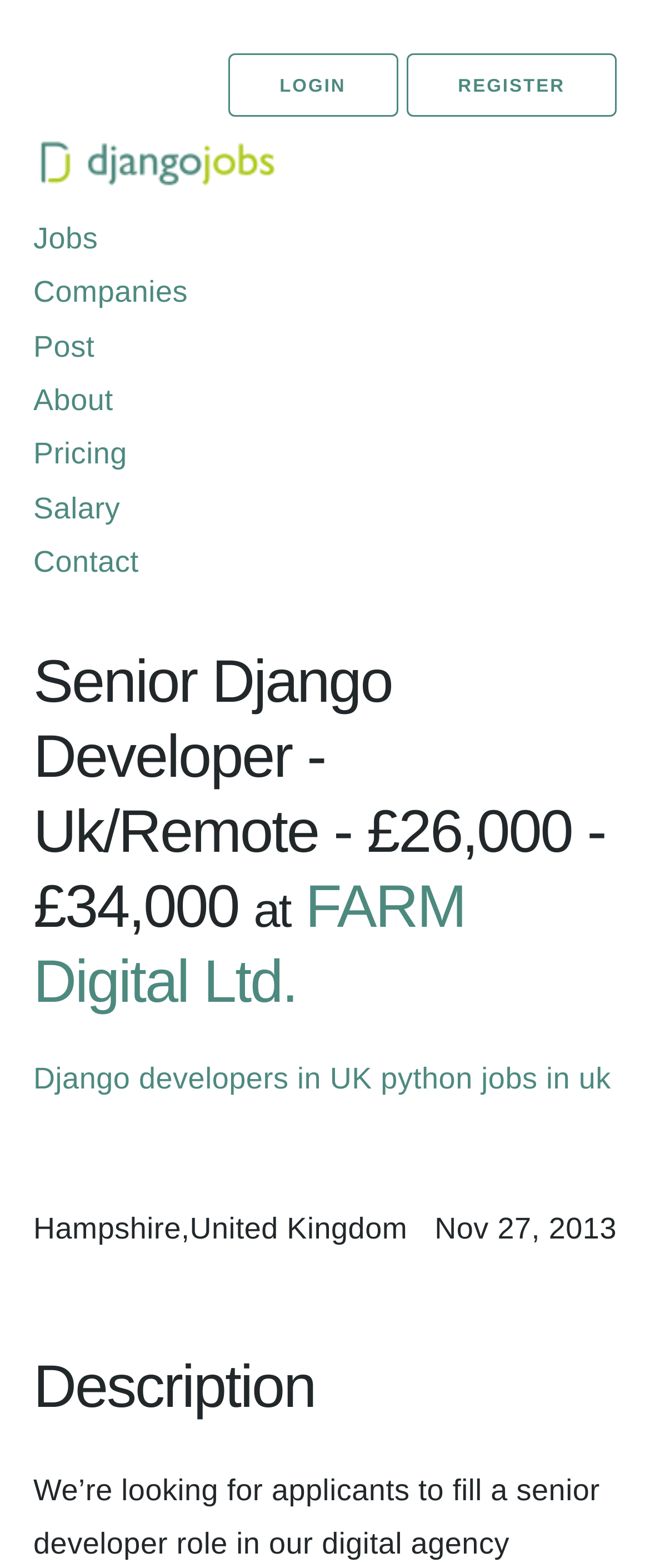Identify the bounding box coordinates of the section that should be clicked to achieve the task described: "visit company page".

[0.051, 0.176, 0.289, 0.197]